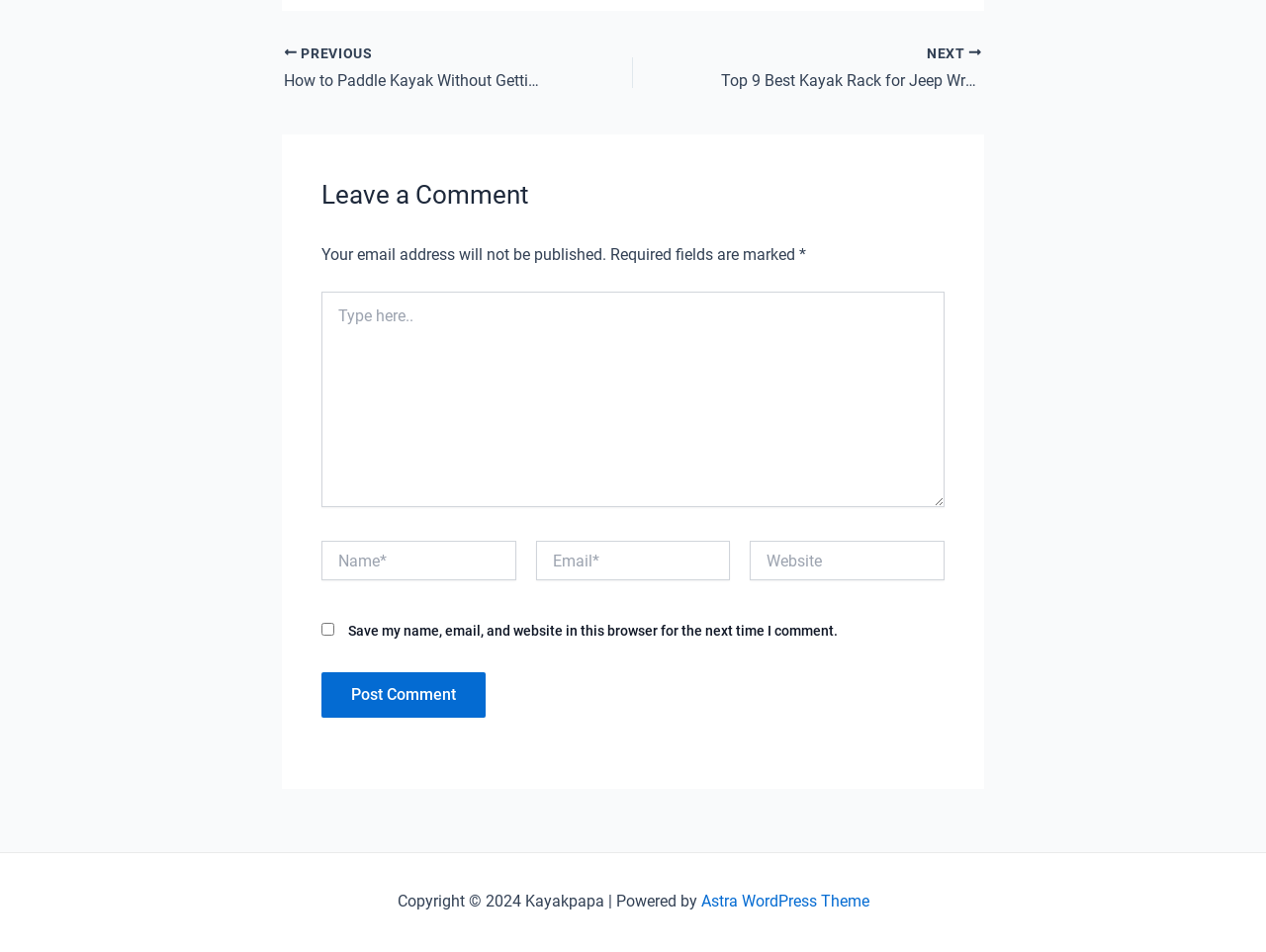Find the bounding box coordinates for the area that should be clicked to accomplish the instruction: "Visit the Astra WordPress Theme website".

[0.554, 0.937, 0.686, 0.957]